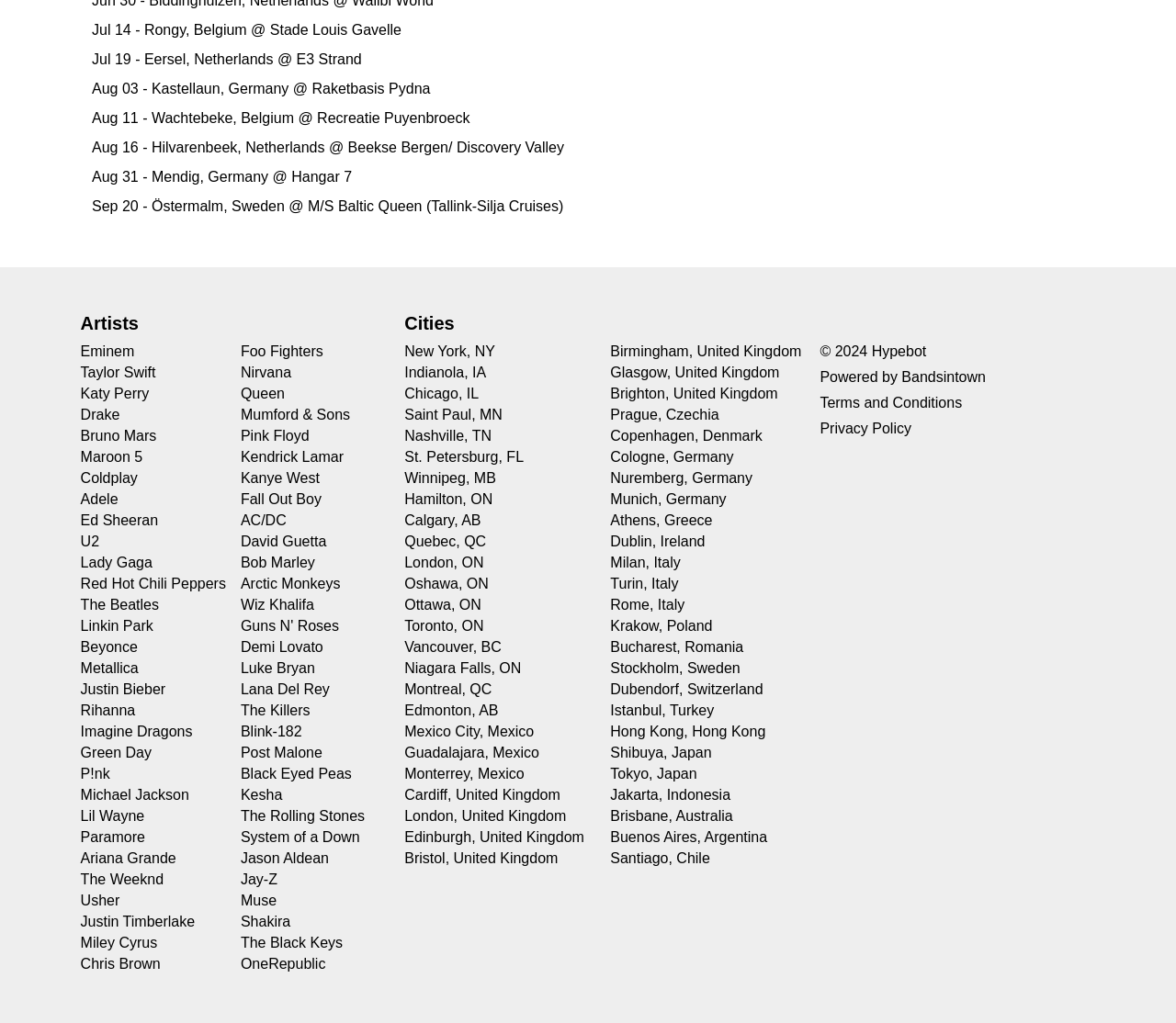Is there a concert listed in Germany?
Look at the image and answer the question with a single word or phrase.

Yes